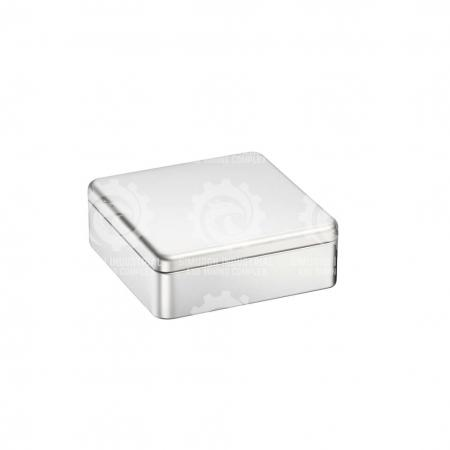Answer the following inquiry with a single word or phrase:
What is one of the applications of smaller versions of these cans?

Crafting metal furniture